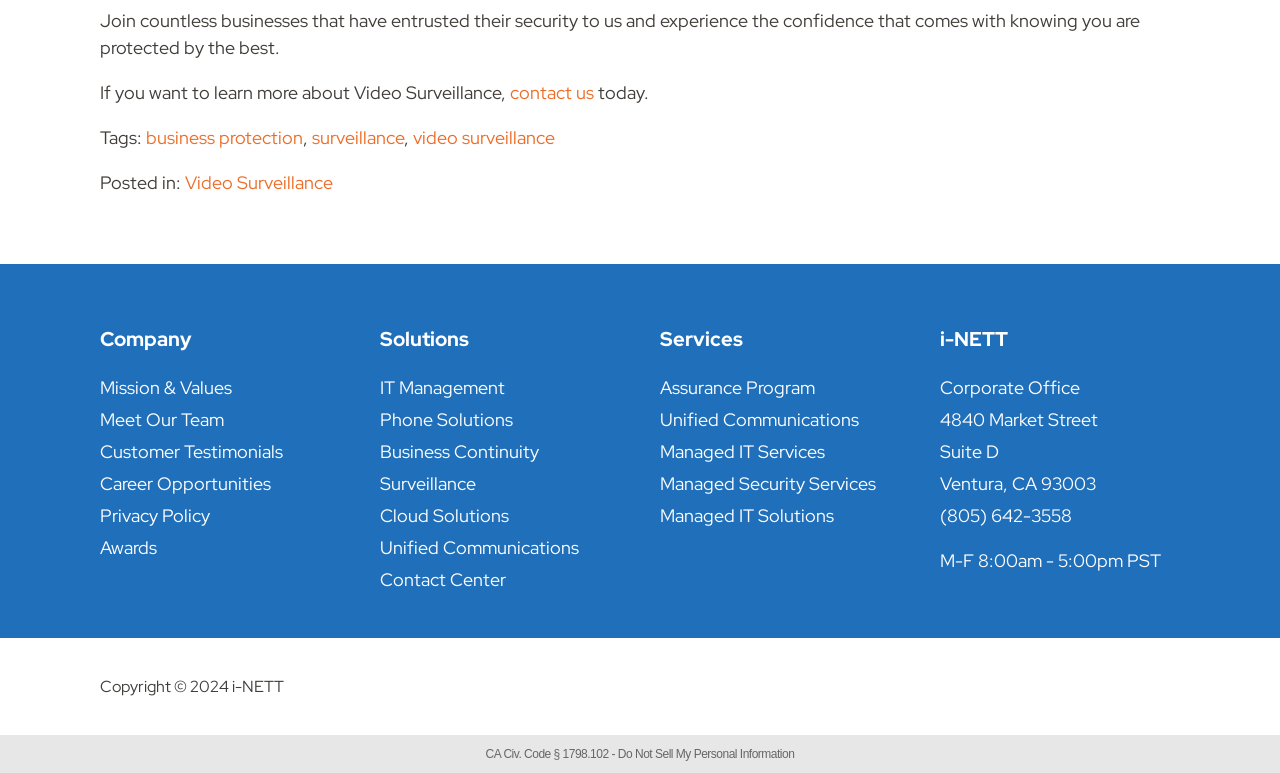Can you find the bounding box coordinates for the element to click on to achieve the instruction: "Contact us"?

[0.398, 0.105, 0.464, 0.135]